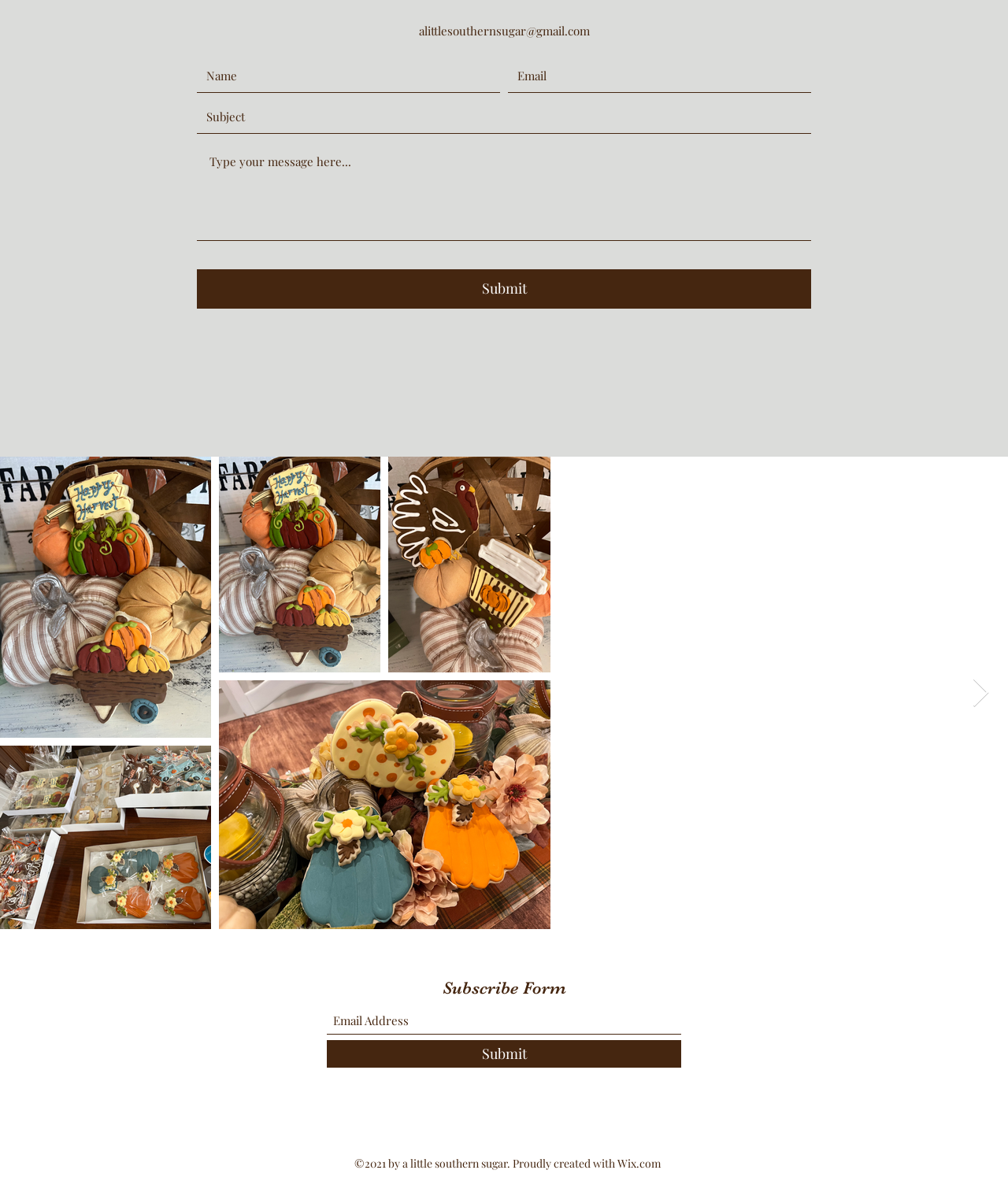How many regions are there?
Look at the image and provide a short answer using one word or a phrase.

1